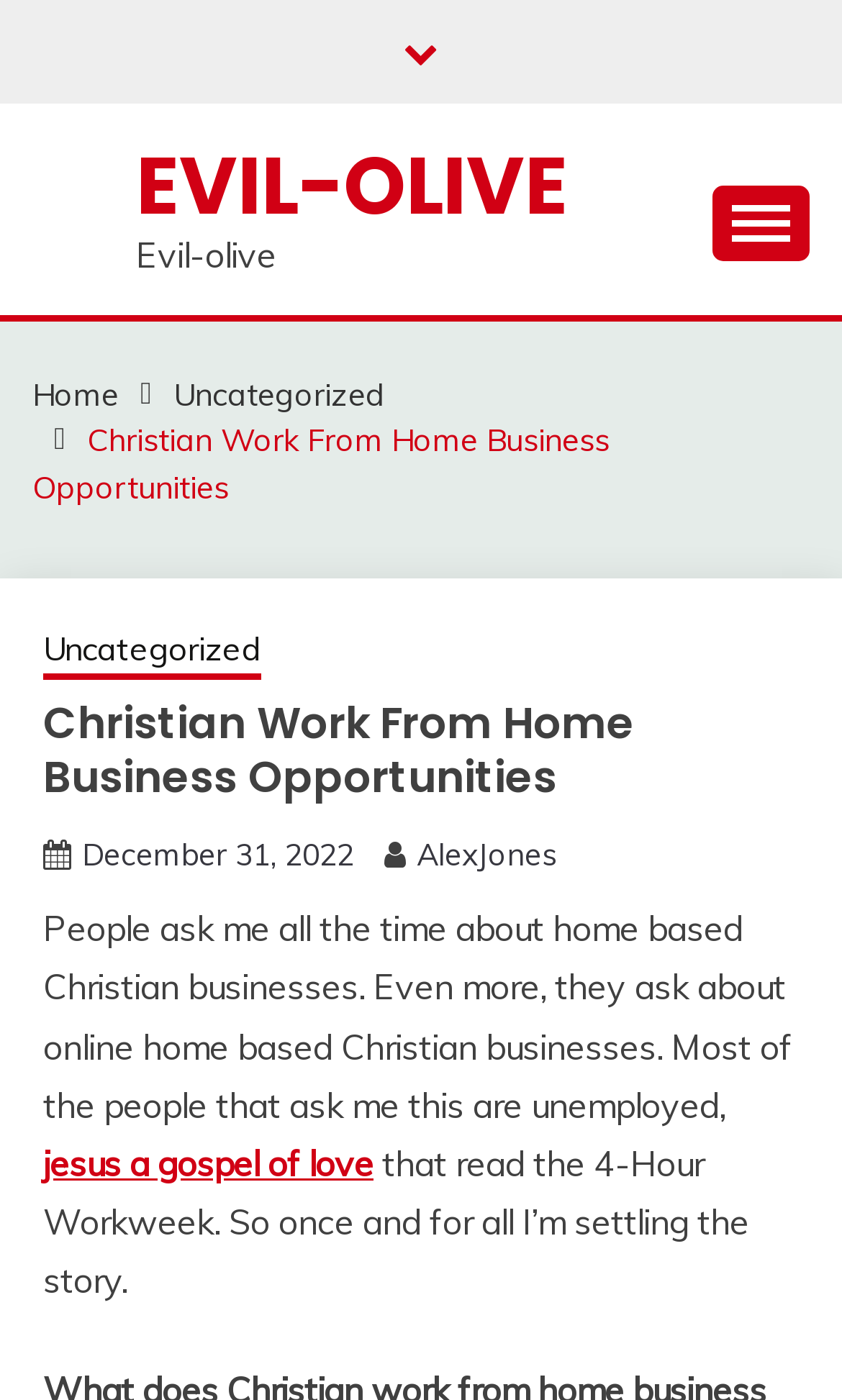What is the name of the website?
Using the information from the image, answer the question thoroughly.

I determined the name of the website by looking at the static text element 'Evil-olive' with bounding box coordinates [0.162, 0.166, 0.328, 0.197]. This element is likely to be the website's title or logo.